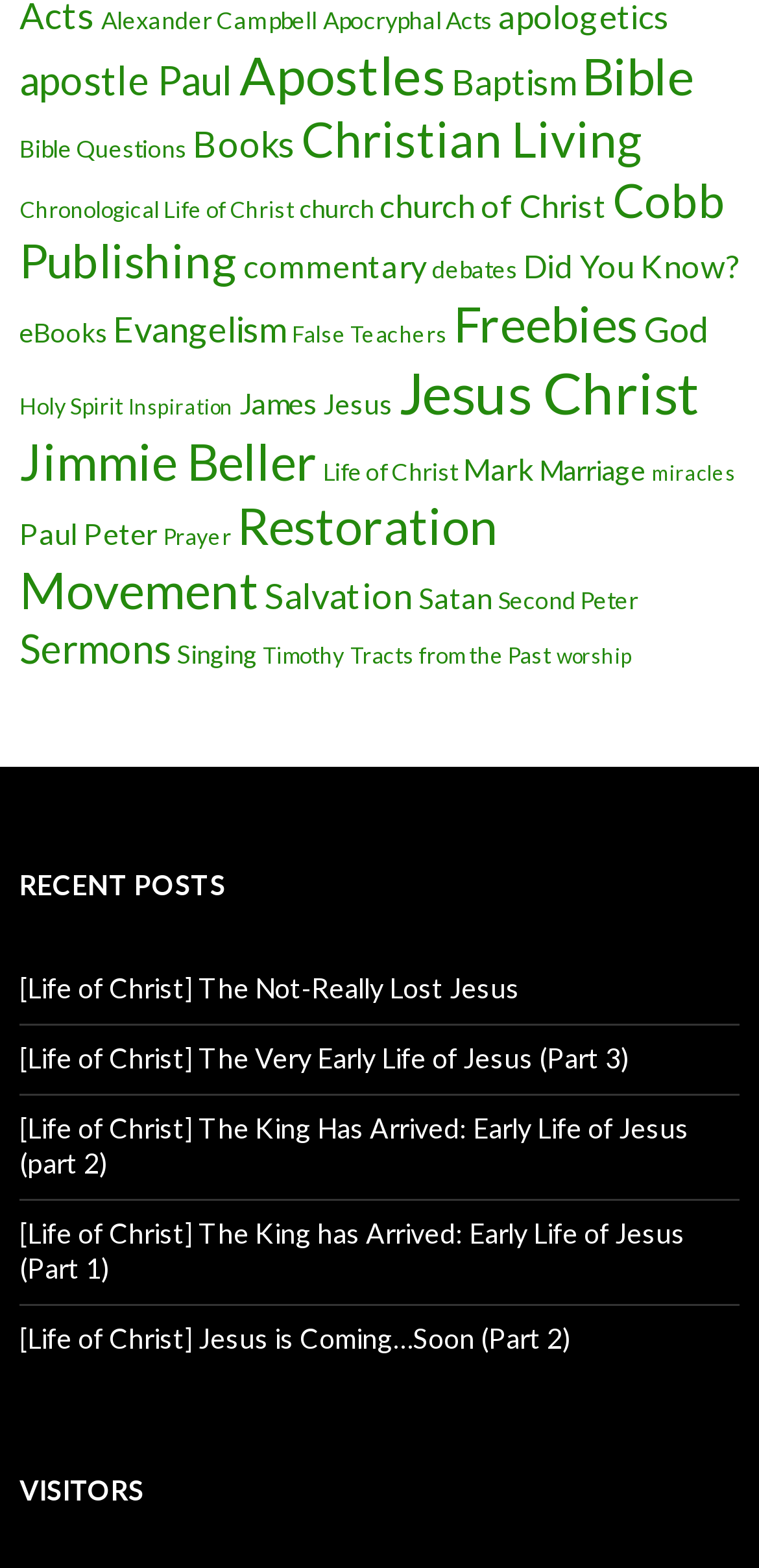Locate the bounding box coordinates of the region to be clicked to comply with the following instruction: "Read the recent post about the Not-Really Lost Jesus". The coordinates must be four float numbers between 0 and 1, in the form [left, top, right, bottom].

[0.026, 0.619, 0.685, 0.64]